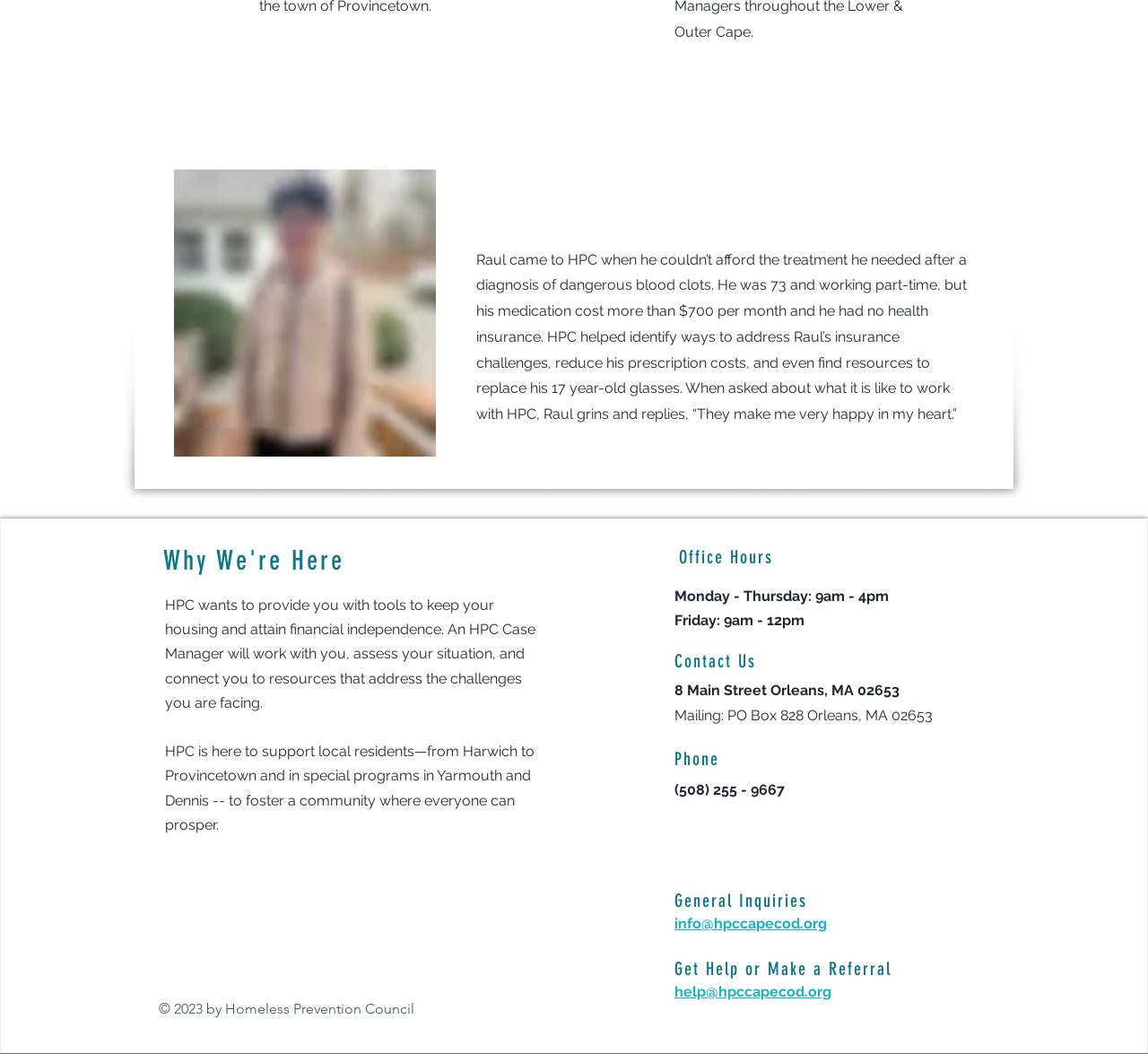Carefully observe the image and respond to the question with a detailed answer:
What is the purpose of HPC?

According to the StaticText element, HPC wants to provide tools to keep housing and attain financial independence, and an HPC Case Manager will work with individuals to connect them to resources that address their challenges.